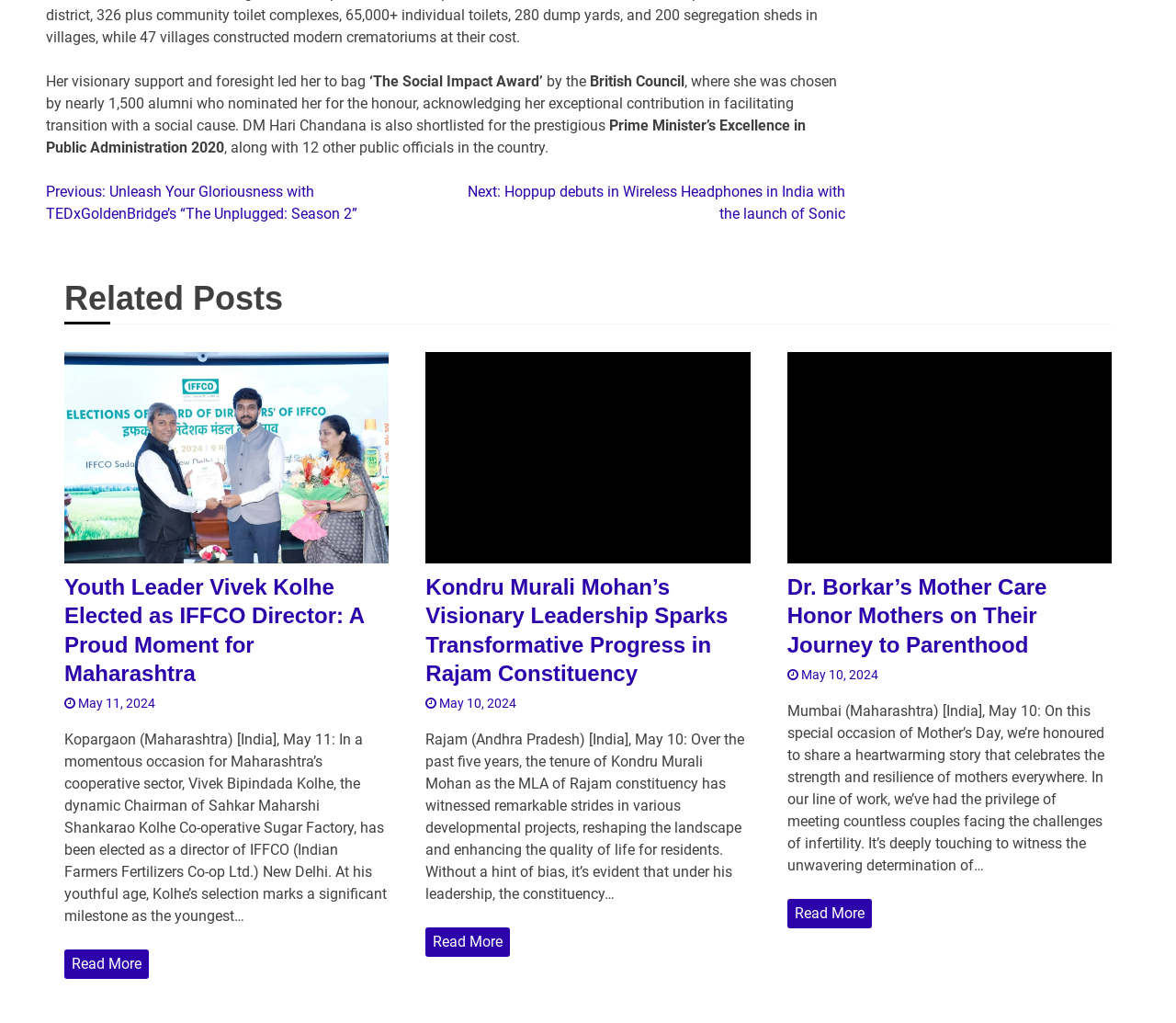What award did DM Hari Chandana receive?
Provide a one-word or short-phrase answer based on the image.

The Social Impact Award